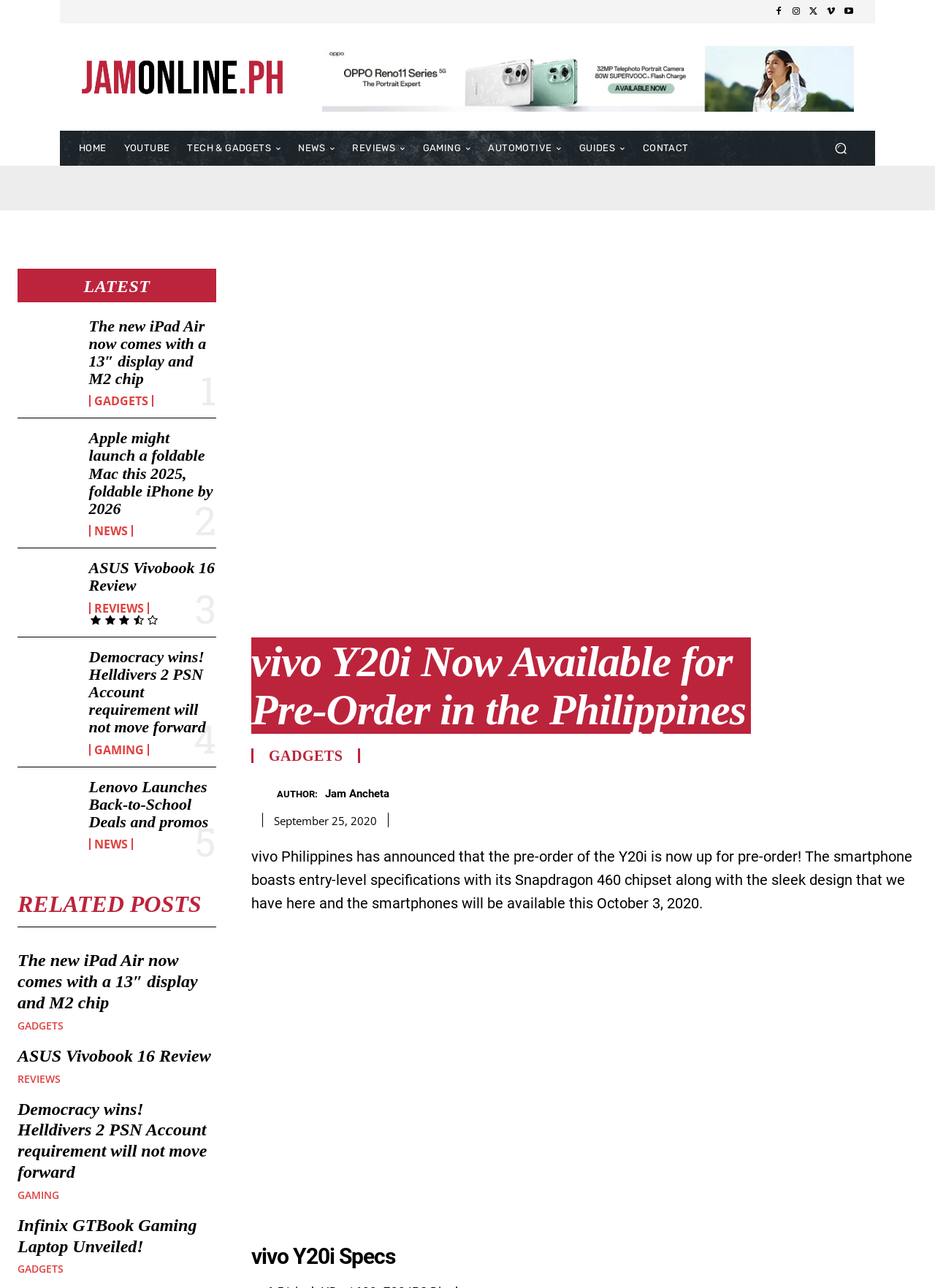Respond with a single word or phrase:
What is the name of the smartphone available for pre-order?

vivo Y20i